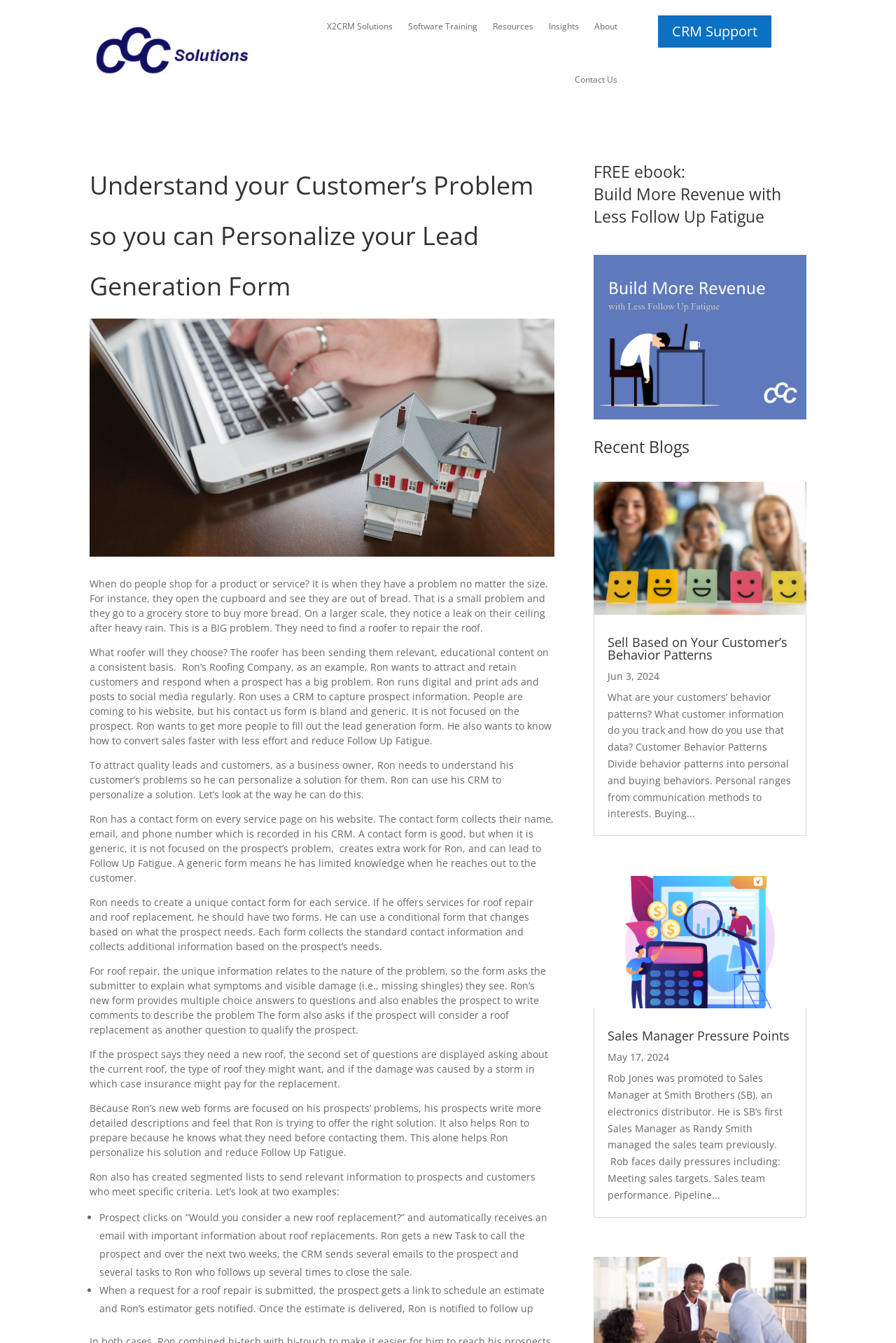What is the main topic of this webpage?
Using the visual information from the image, give a one-word or short-phrase answer.

Customer problem